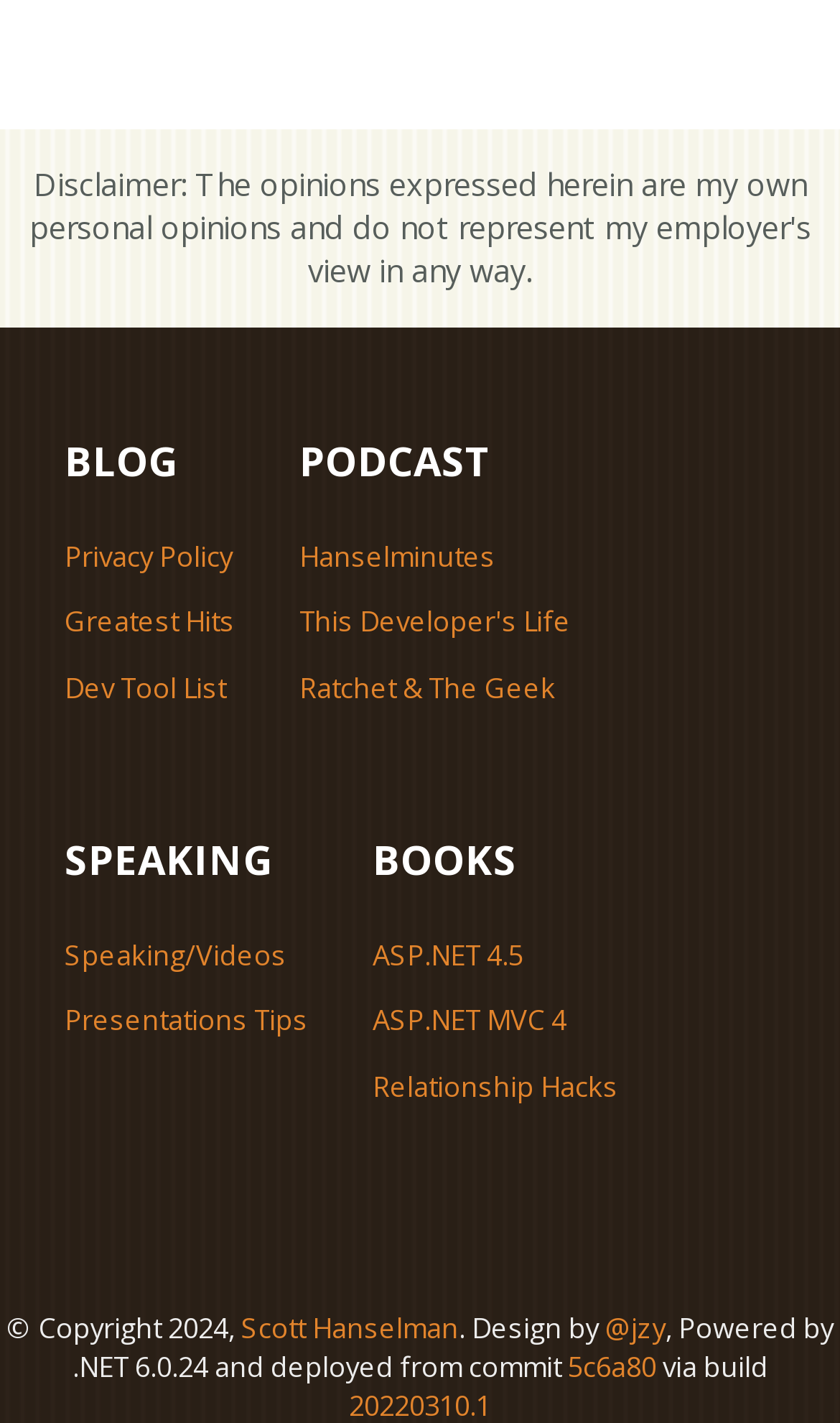Please identify the bounding box coordinates of the element that needs to be clicked to perform the following instruction: "view podcast".

[0.356, 0.304, 0.679, 0.344]